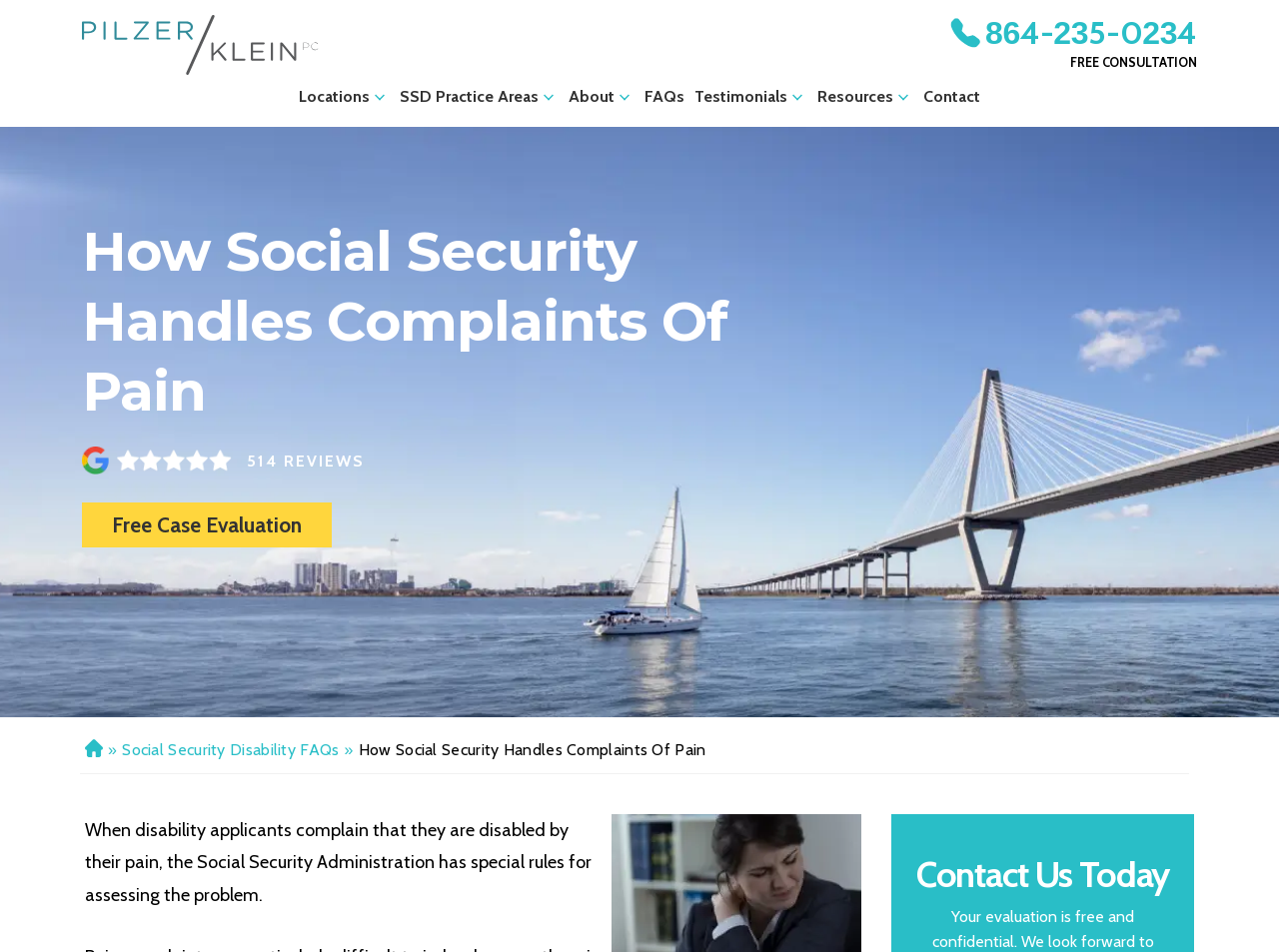Please find and give the text of the main heading on the webpage.

How Social Security Handles Complaints Of Pain